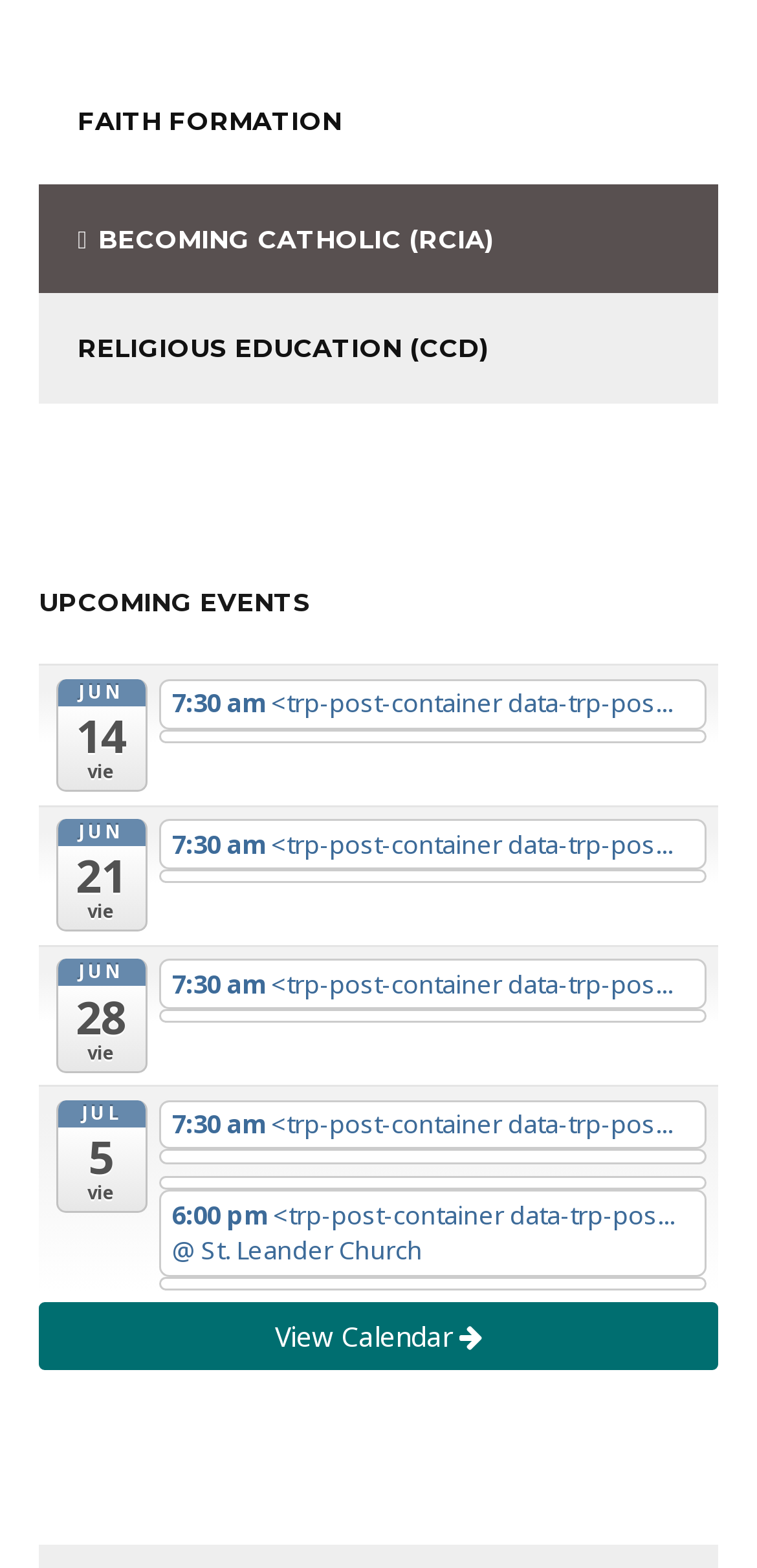Identify the bounding box coordinates of the clickable region to carry out the given instruction: "Click on FAITH FORMATION".

[0.051, 0.062, 0.949, 0.093]